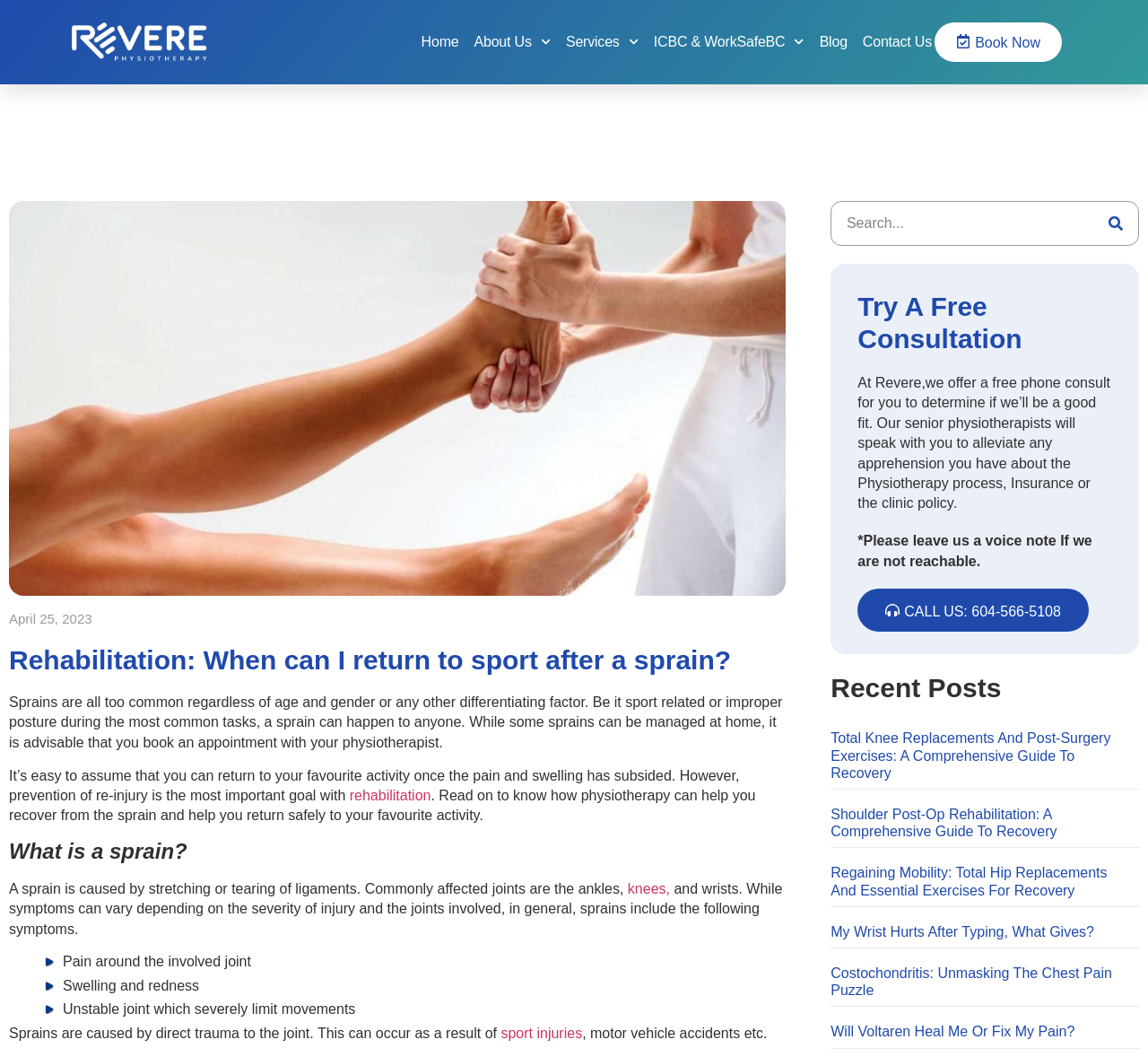Locate the bounding box coordinates of the region to be clicked to comply with the following instruction: "Learn more about rehabilitation". The coordinates must be four float numbers between 0 and 1, in the form [left, top, right, bottom].

[0.304, 0.745, 0.375, 0.76]